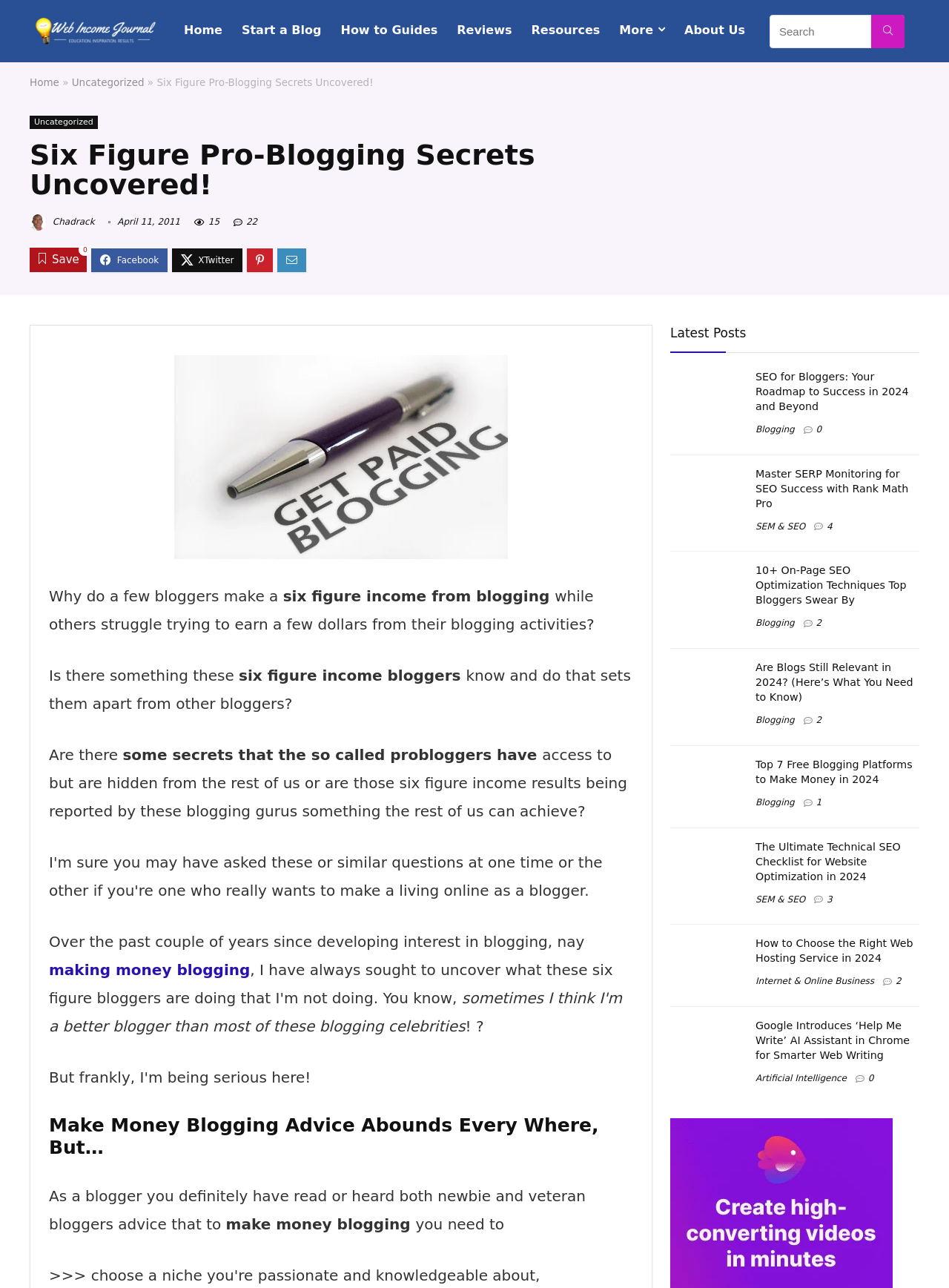Answer the question in one word or a short phrase:
How many articles are listed on the webpage?

5